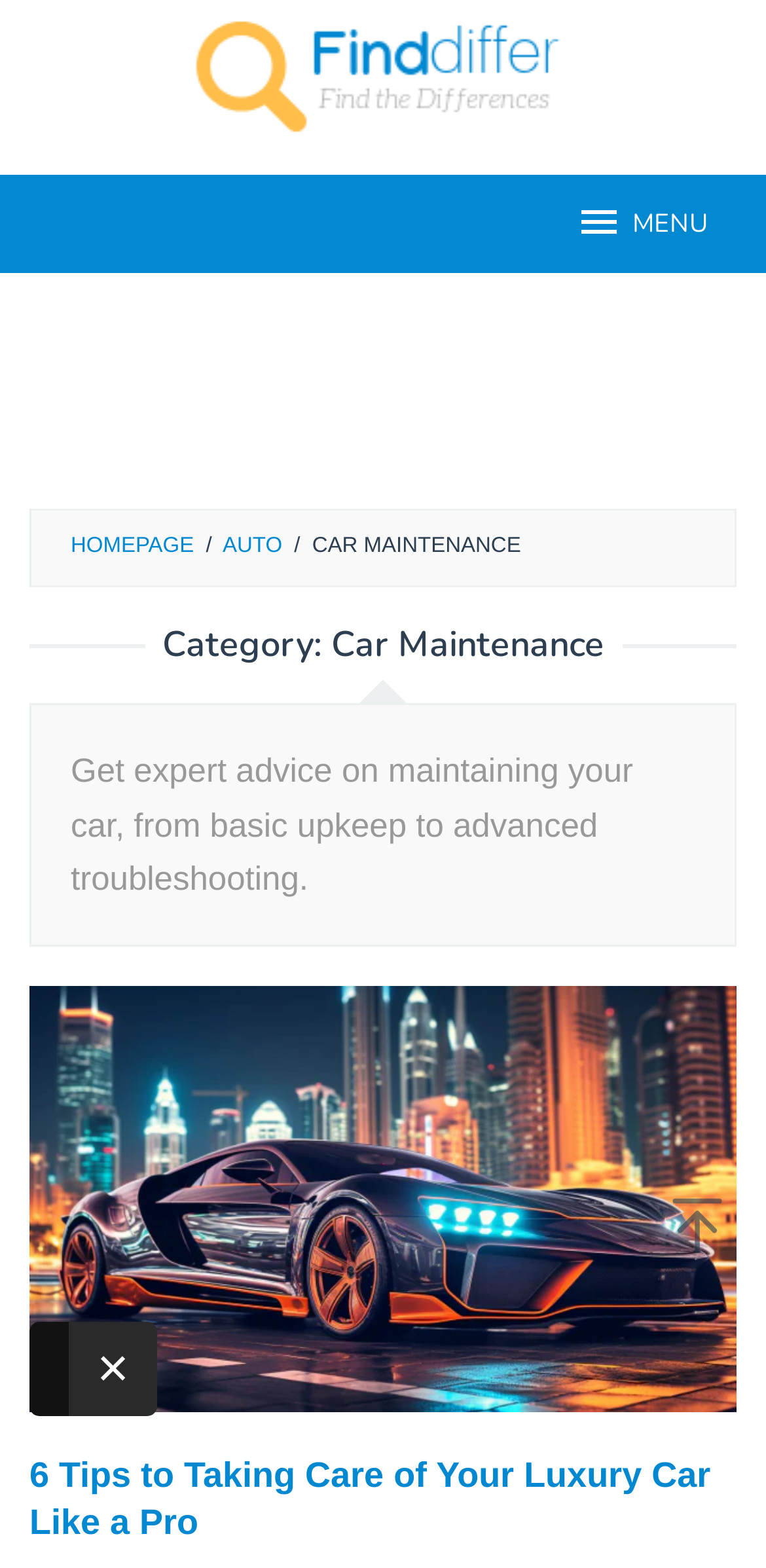Provide your answer in one word or a succinct phrase for the question: 
How many links are there in the main navigation menu?

4